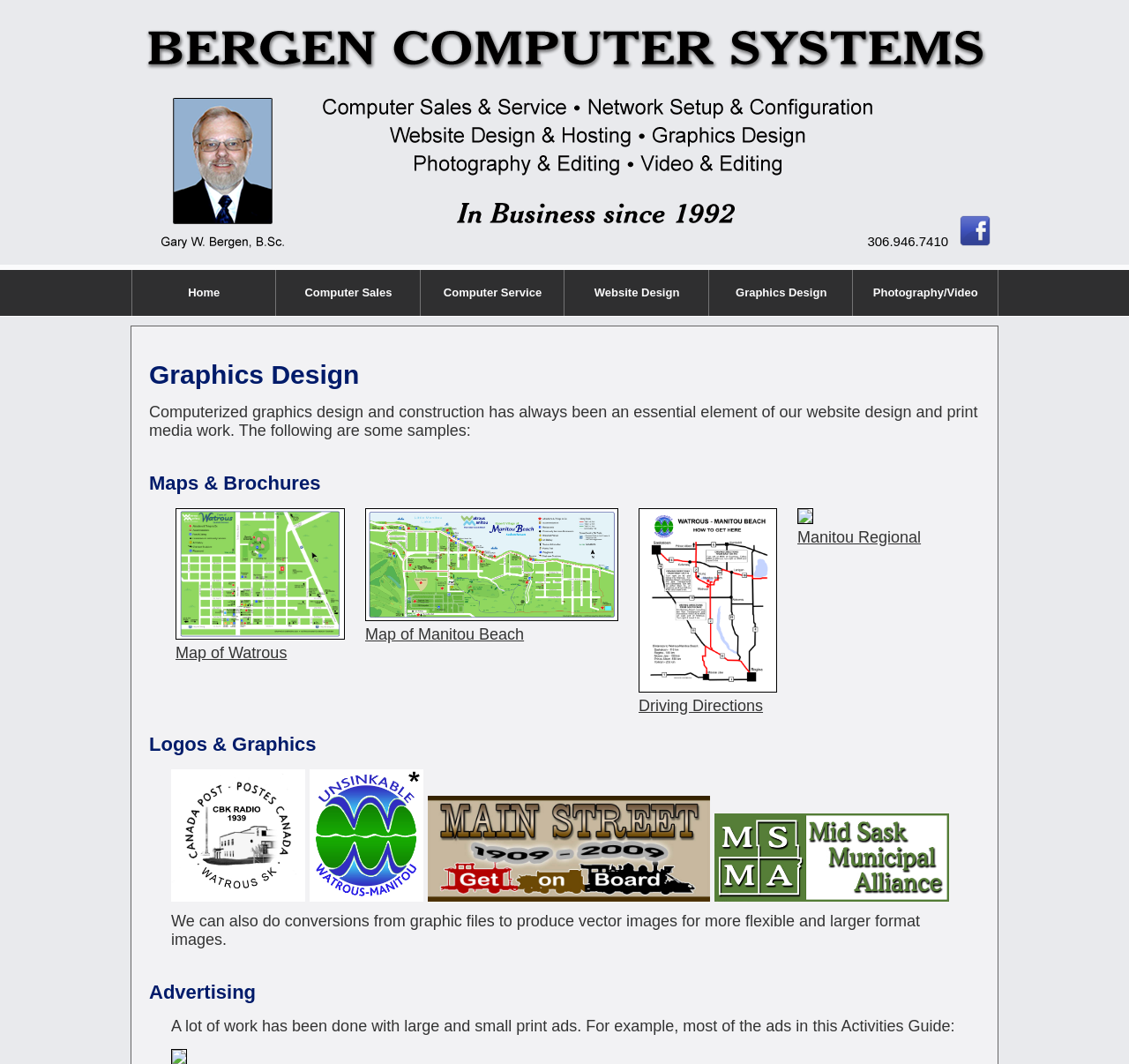Find the bounding box coordinates for the element that must be clicked to complete the instruction: "Explore Graphics Design". The coordinates should be four float numbers between 0 and 1, indicated as [left, top, right, bottom].

[0.132, 0.338, 0.868, 0.367]